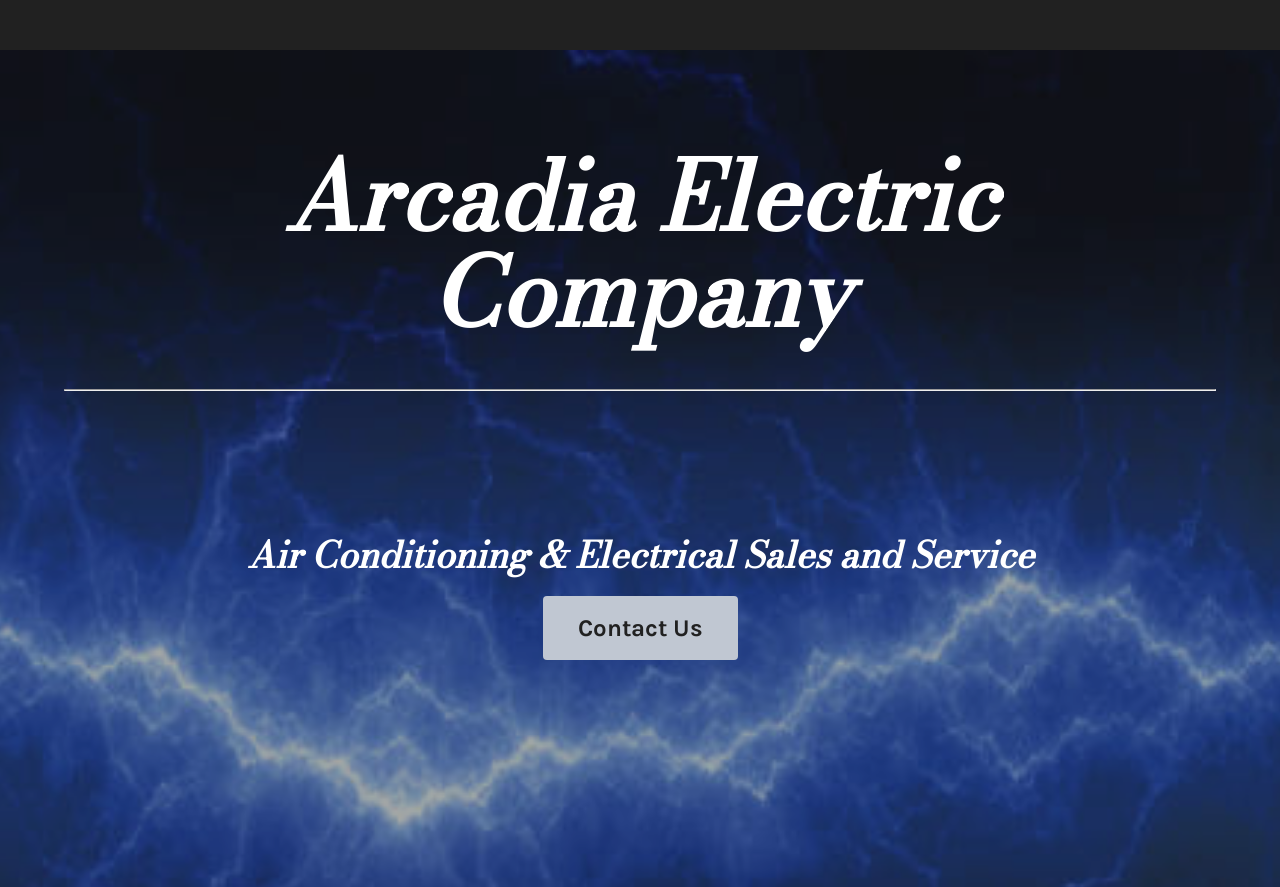Using the element description provided, determine the bounding box coordinates in the format (top-left x, top-left y, bottom-right x, bottom-right y). Ensure that all values are floating point numbers between 0 and 1. Element description: Contact Us

[0.424, 0.672, 0.576, 0.744]